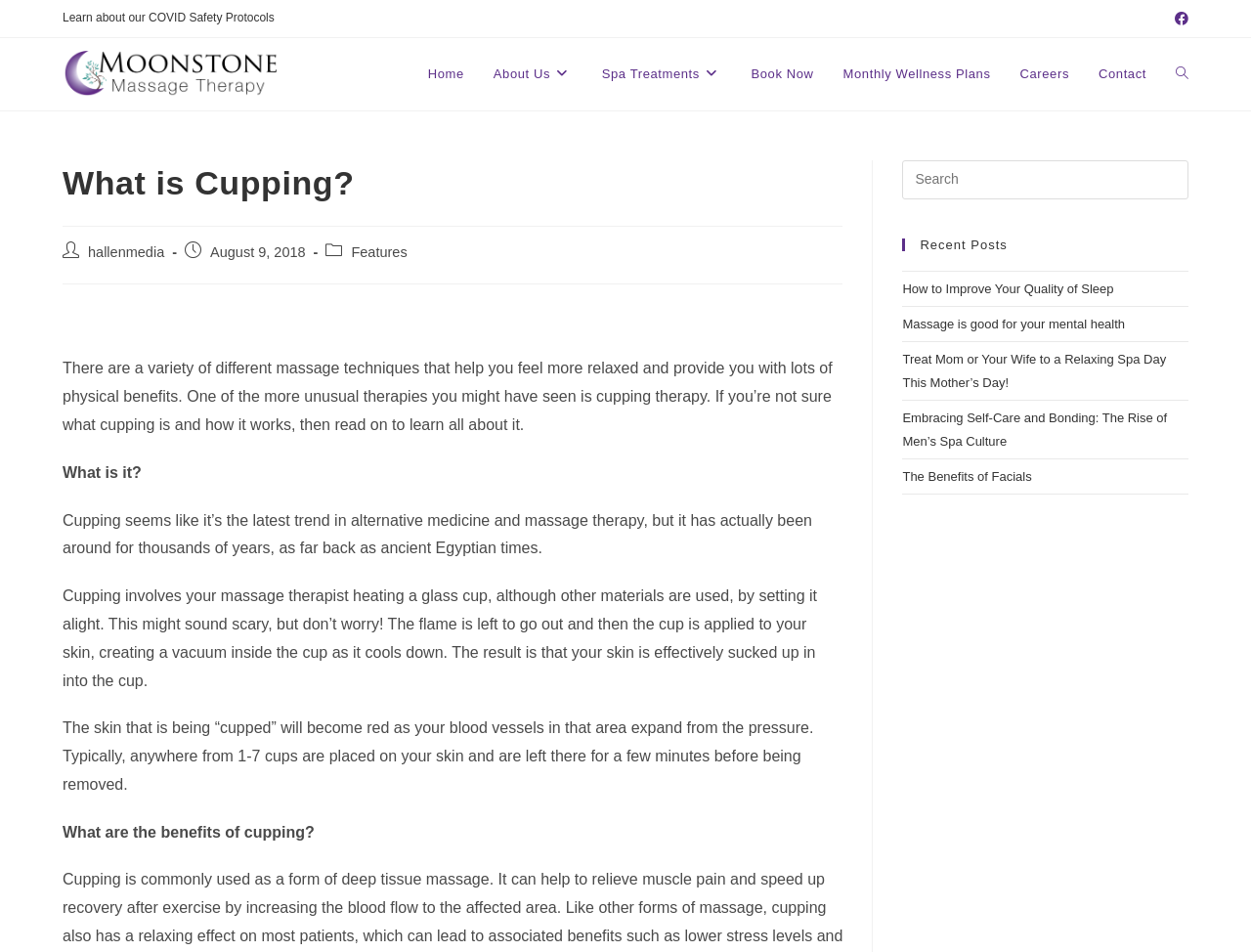Please predict the bounding box coordinates (top-left x, top-left y, bottom-right x, bottom-right y) for the UI element in the screenshot that fits the description: Reviews (0)

None